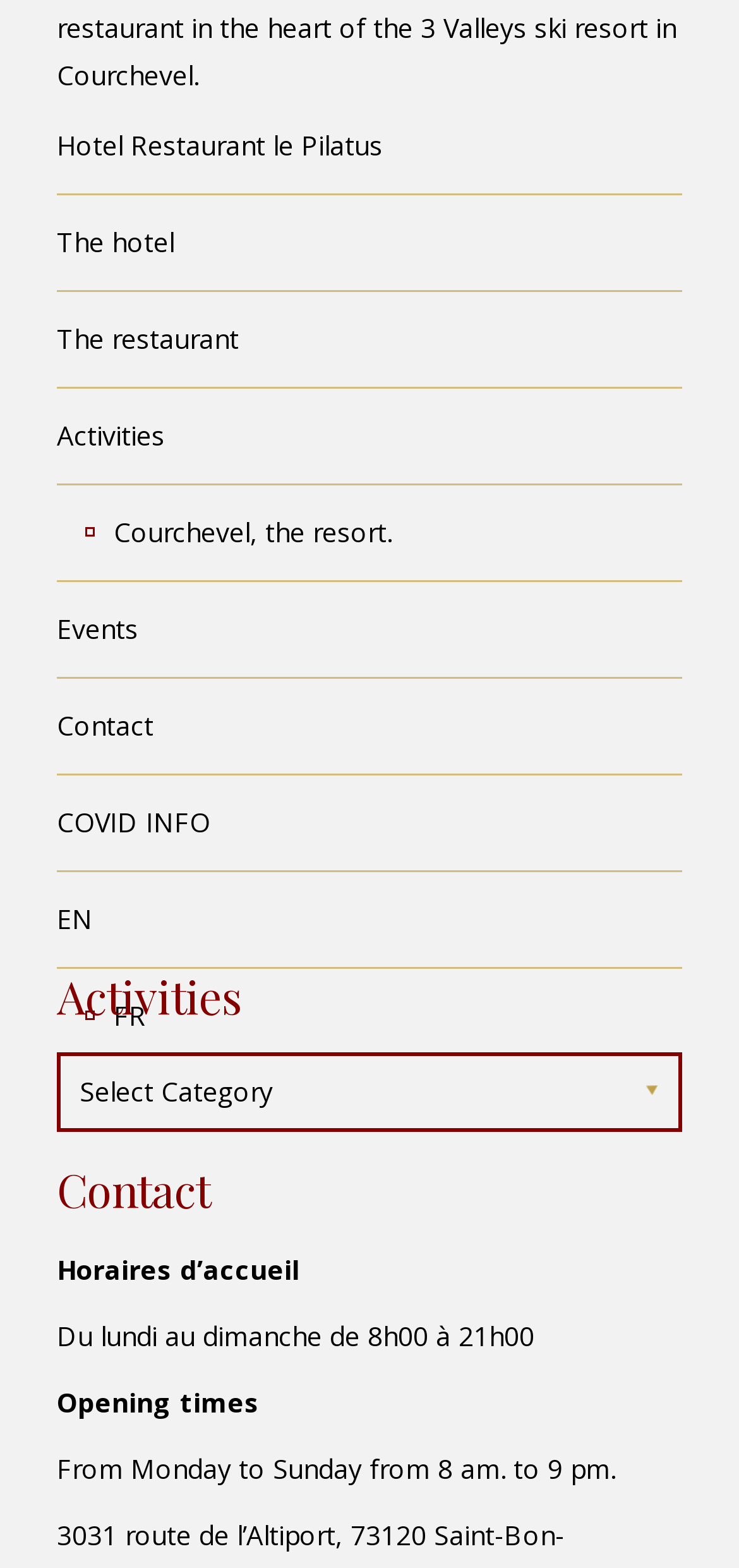Highlight the bounding box coordinates of the element you need to click to perform the following instruction: "Switch to English."

[0.077, 0.556, 0.923, 0.617]